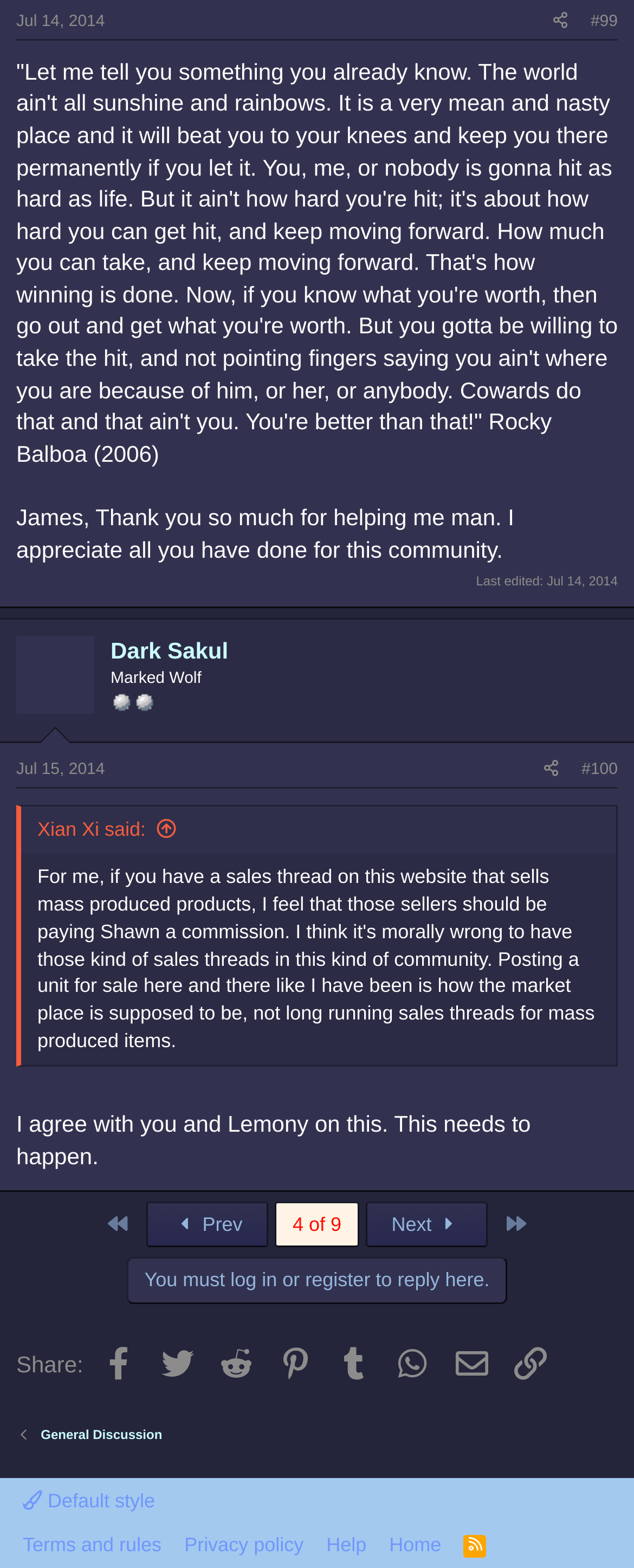Determine the bounding box coordinates for the area that should be clicked to carry out the following instruction: "Share on Facebook".

[0.218, 0.86, 0.375, 0.876]